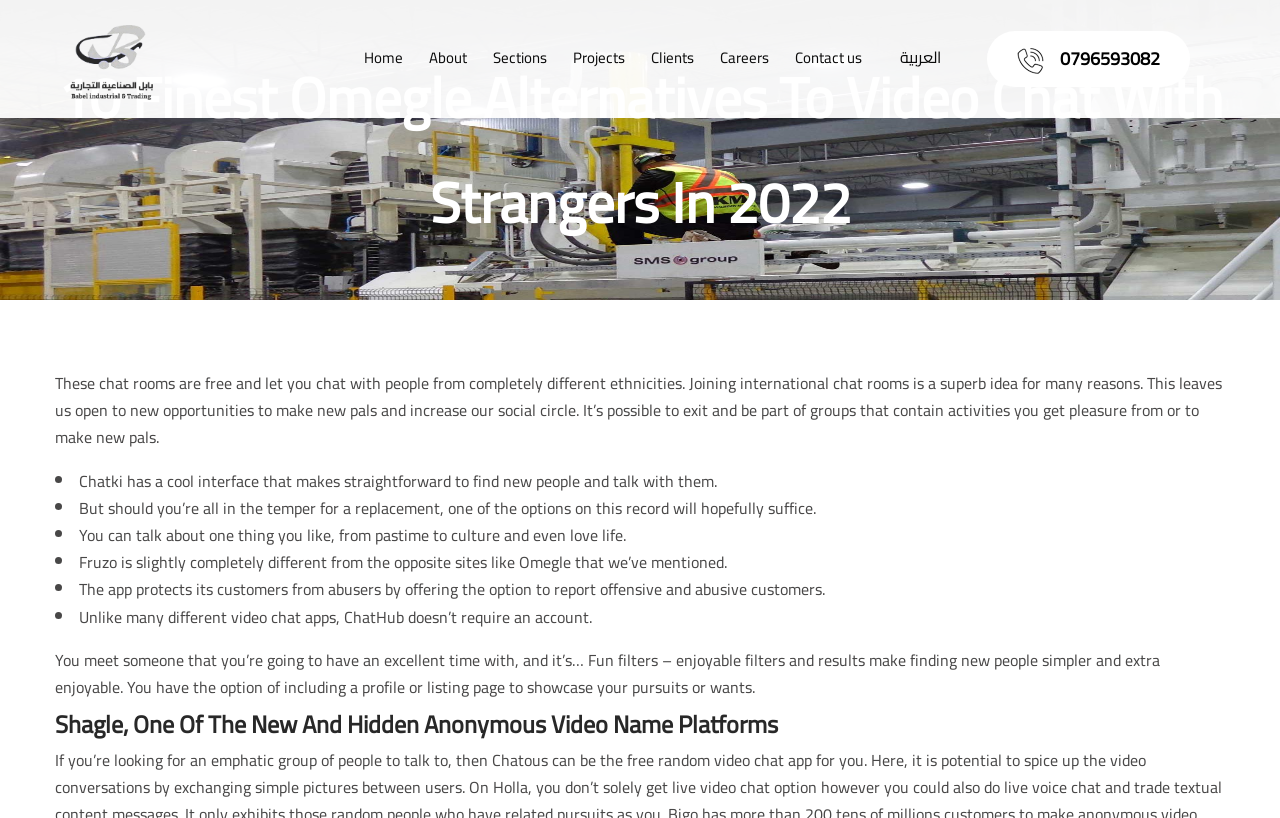Select the bounding box coordinates of the element I need to click to carry out the following instruction: "Click the 'العربية' link".

[0.685, 0.0, 0.744, 0.141]